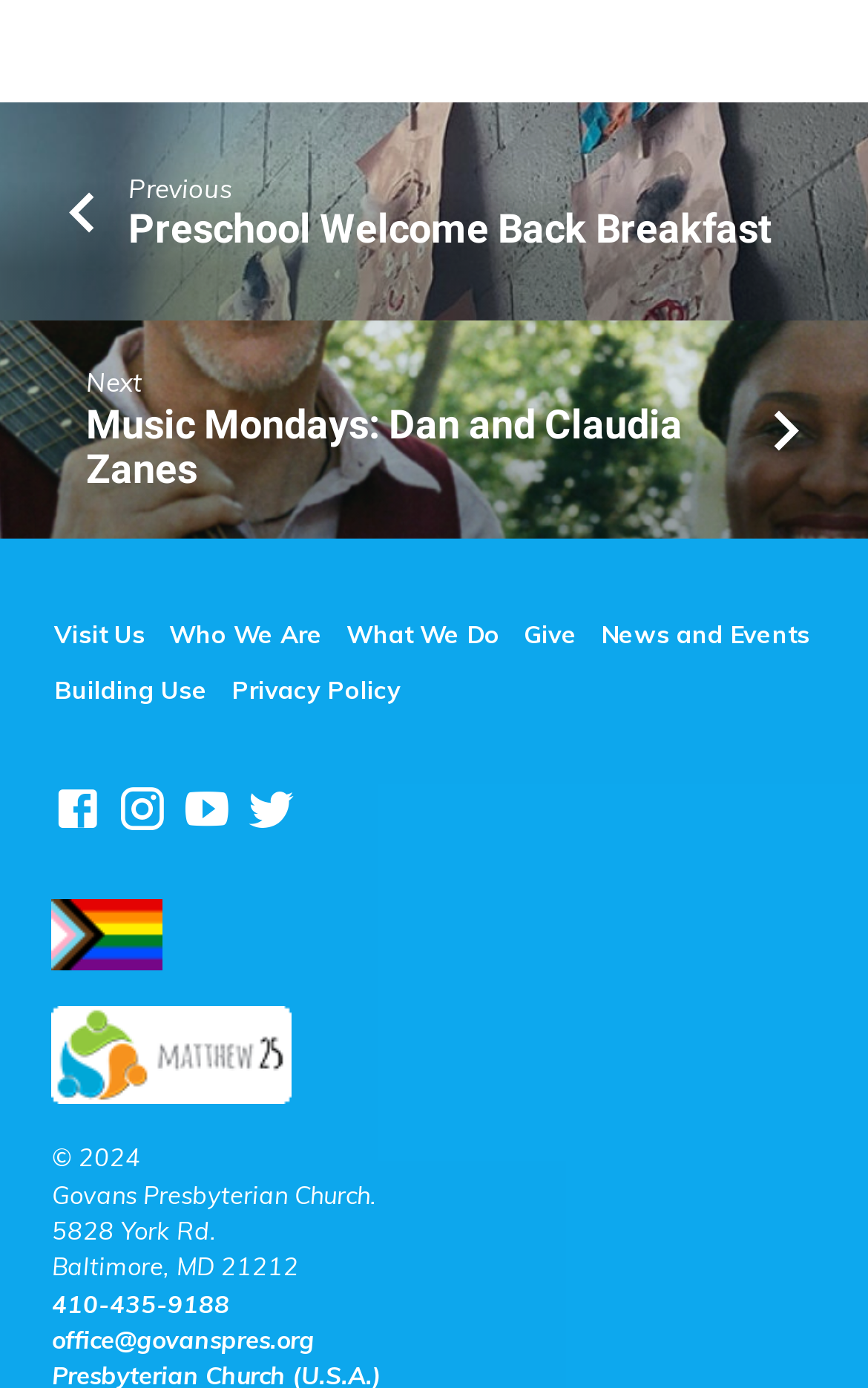What is the address of the church?
Please answer using one word or phrase, based on the screenshot.

5828 York Rd, Baltimore, MD 21212